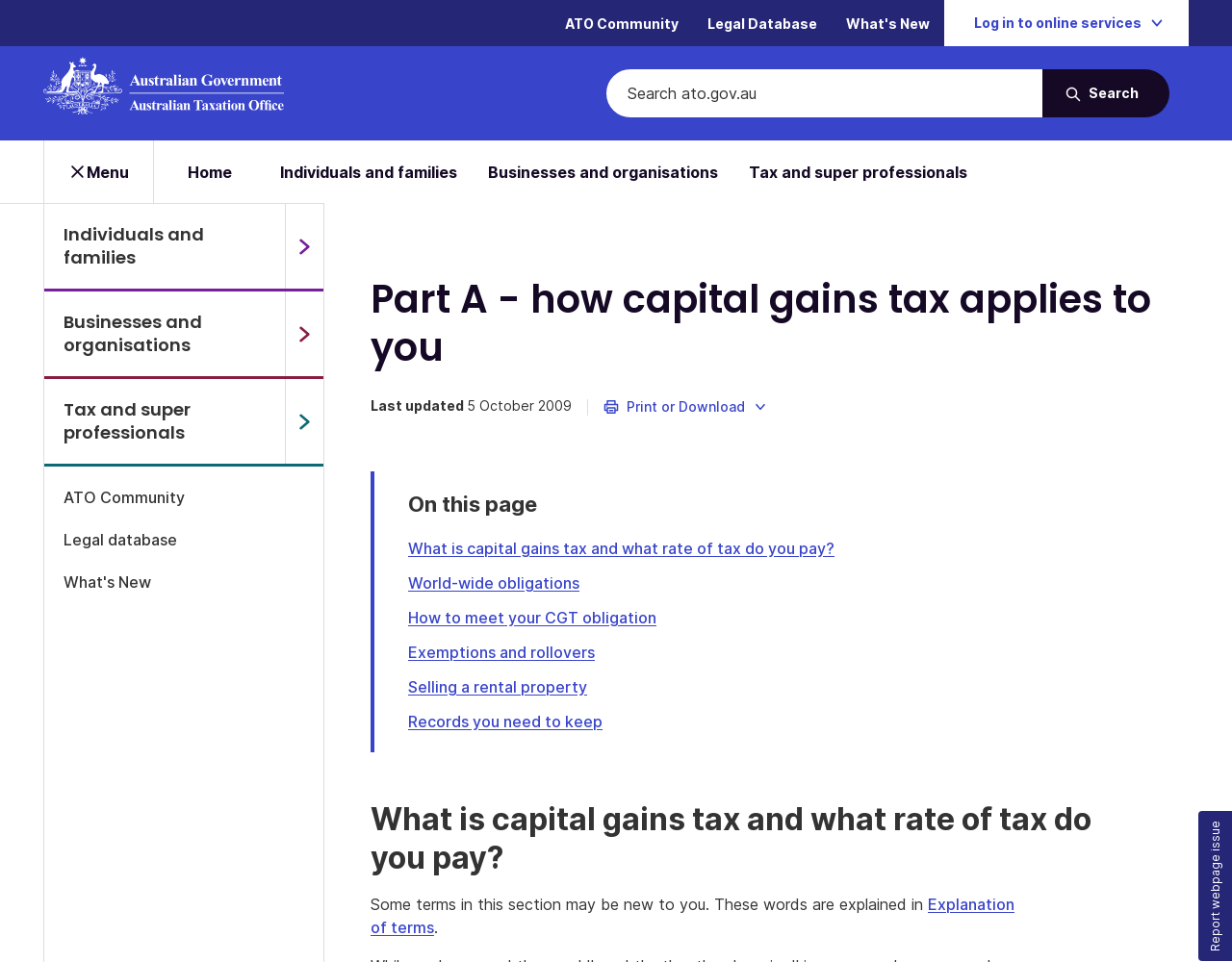Answer the question below with a single word or a brief phrase: 
What is the date of the last update?

5 October 2009